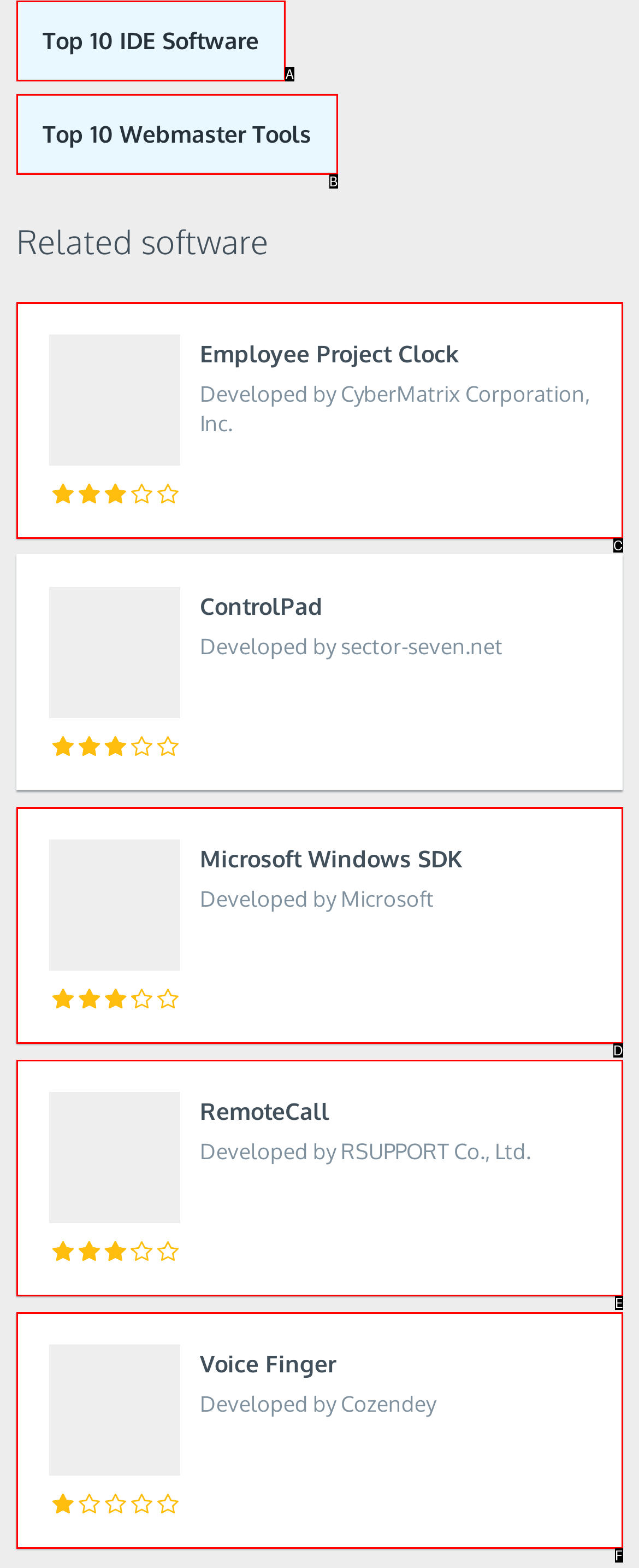From the description: Voice Finger Developed by Cozendey, identify the option that best matches and reply with the letter of that option directly.

F